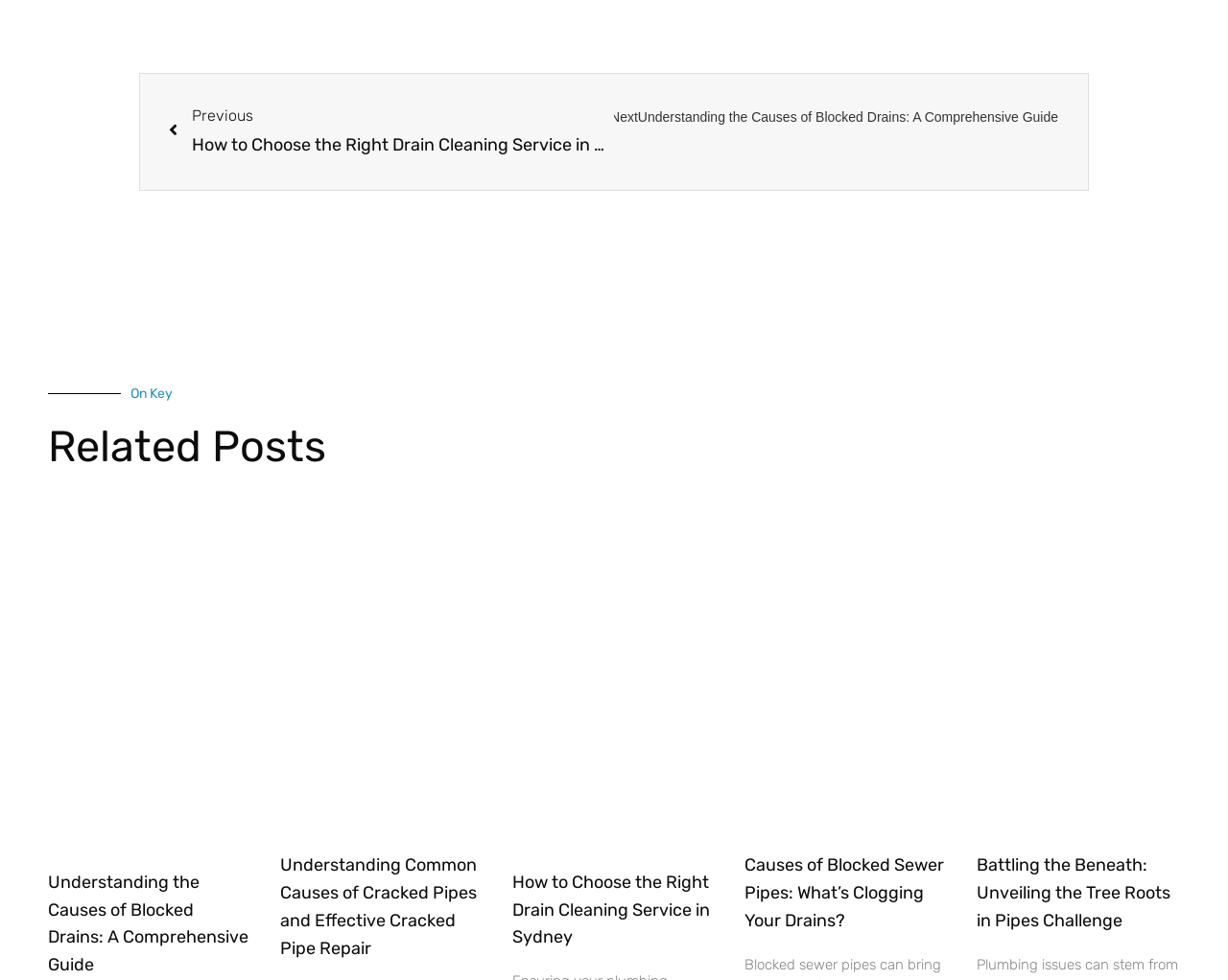Pinpoint the bounding box coordinates of the clickable element to carry out the following instruction: "Learn about 'Blocked Drain Plumber'."

[0.039, 0.546, 0.205, 0.857]